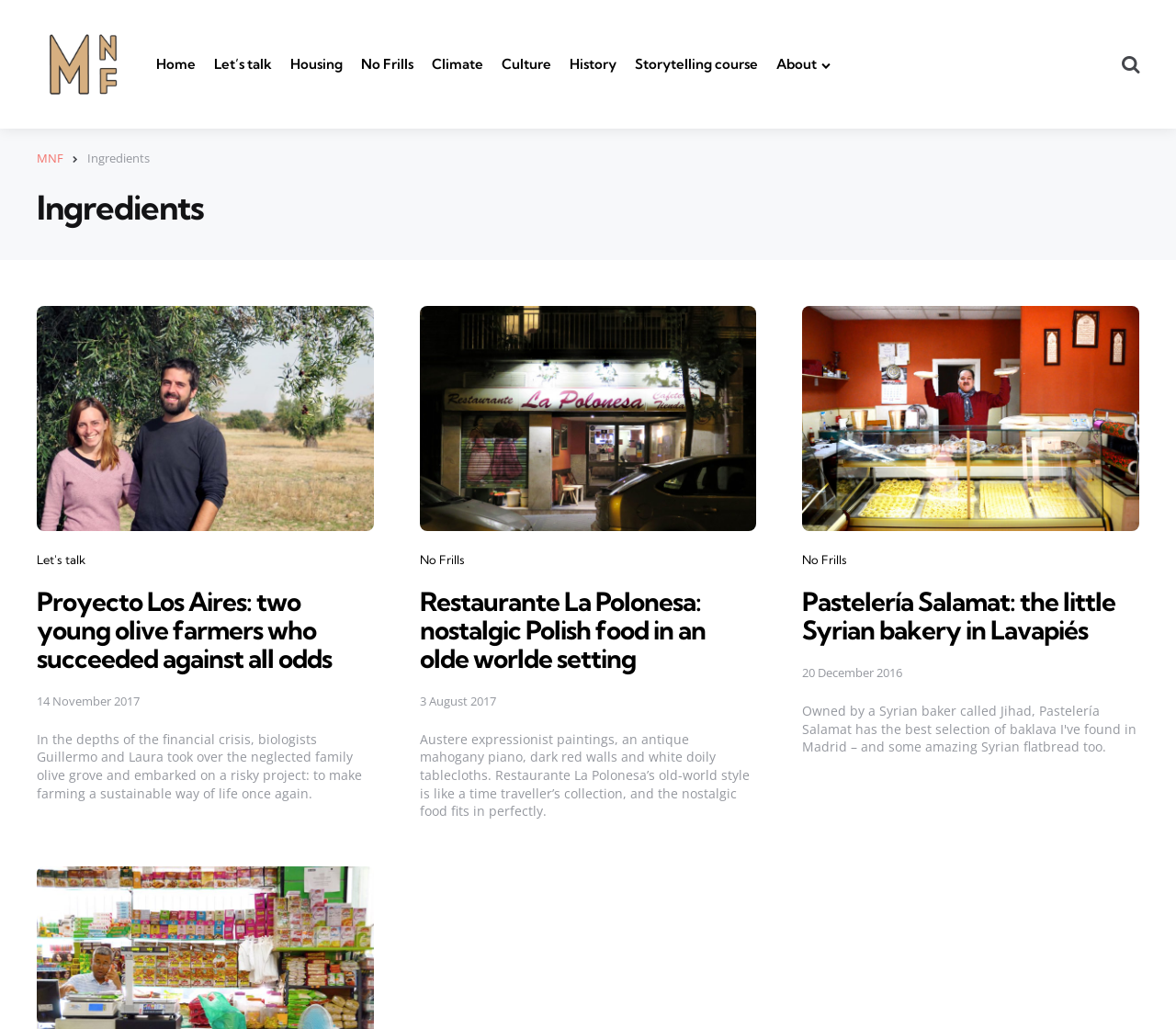Extract the bounding box of the UI element described as: "No Frills".

[0.357, 0.536, 0.395, 0.55]